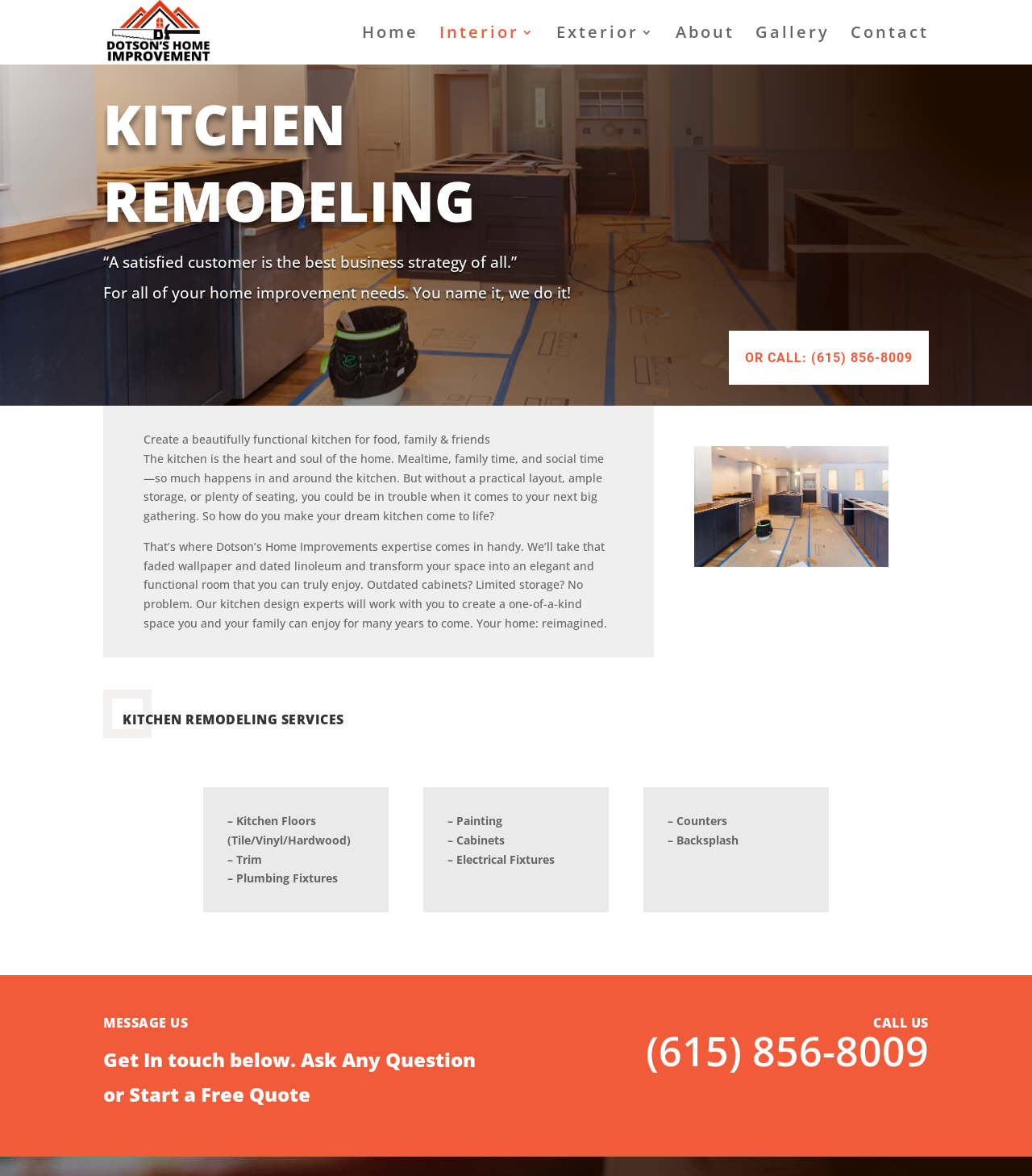Find the bounding box coordinates for the element described here: "(615) 856-8009".

[0.626, 0.871, 0.9, 0.917]